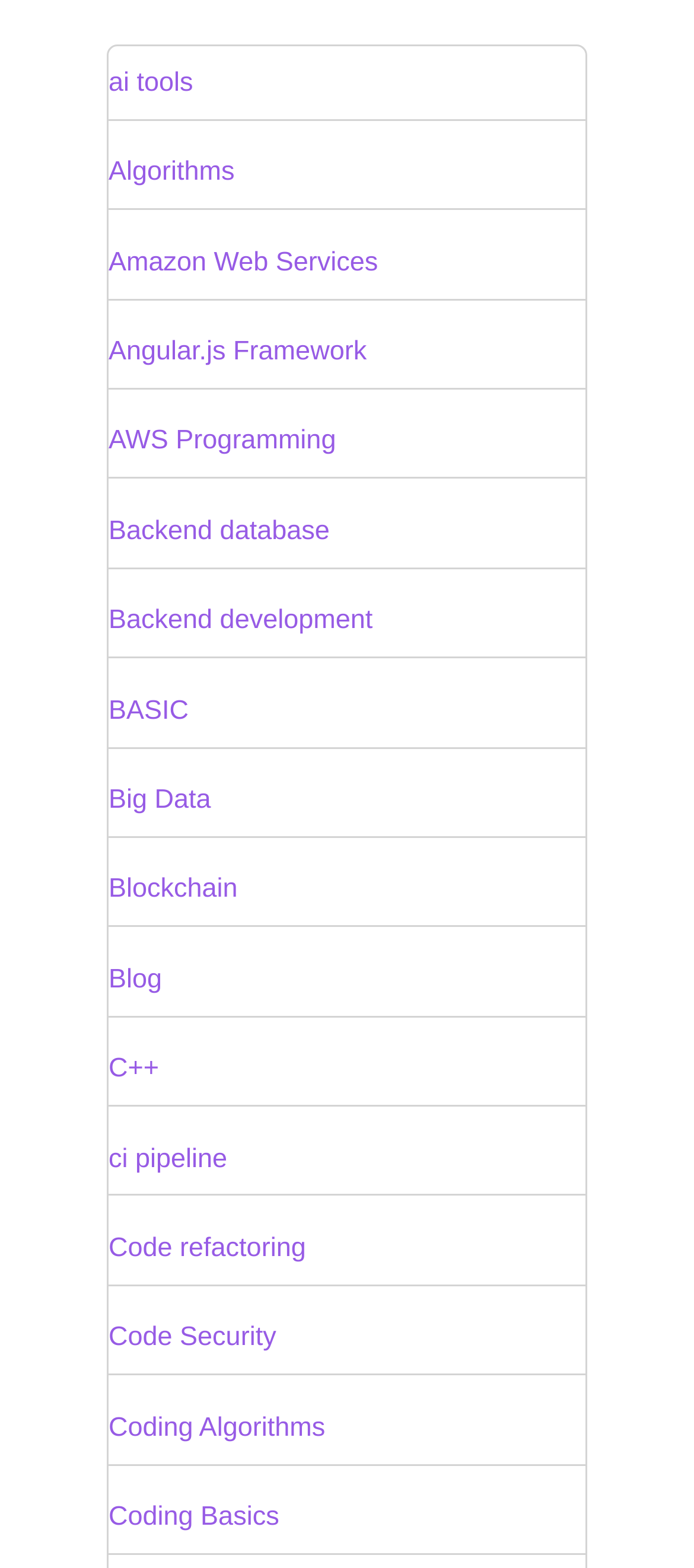Please identify the bounding box coordinates of the element on the webpage that should be clicked to follow this instruction: "read the Blog". The bounding box coordinates should be given as four float numbers between 0 and 1, formatted as [left, top, right, bottom].

[0.156, 0.615, 0.233, 0.634]